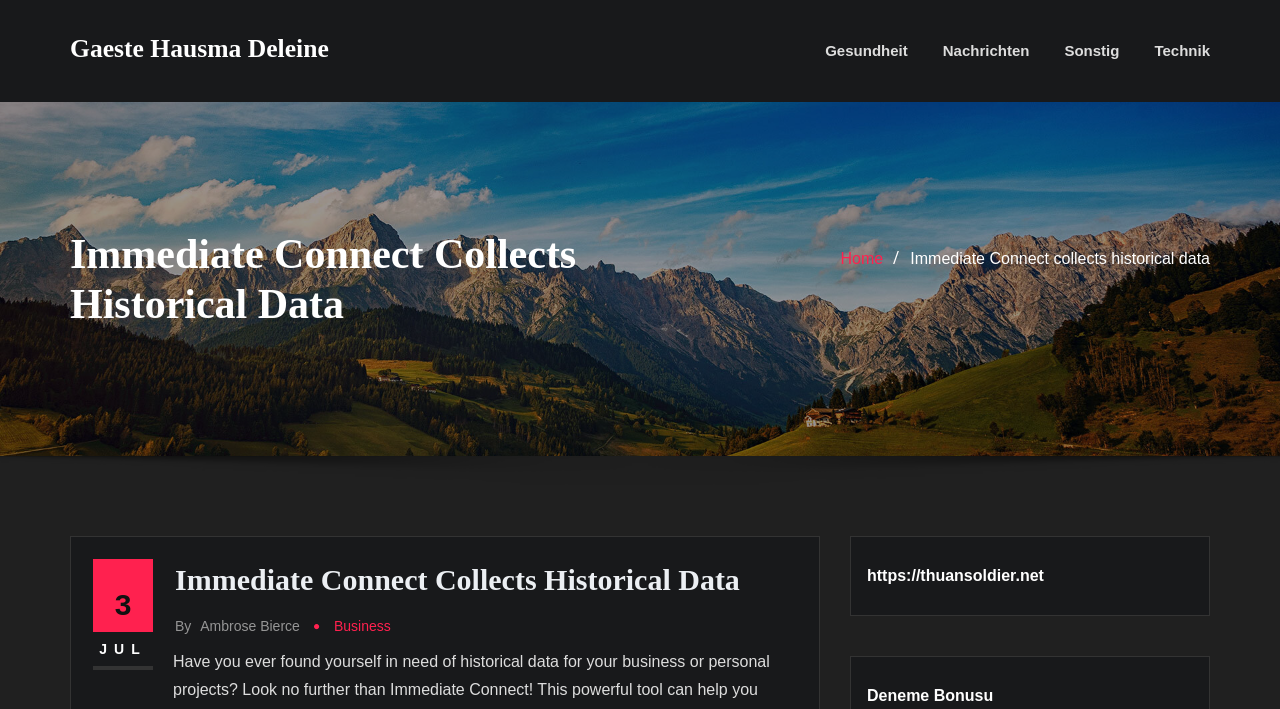Given the element description Contact Us, specify the bounding box coordinates of the corresponding UI element in the format (top-left x, top-left y, bottom-right x, bottom-right y). All values must be between 0 and 1.

None